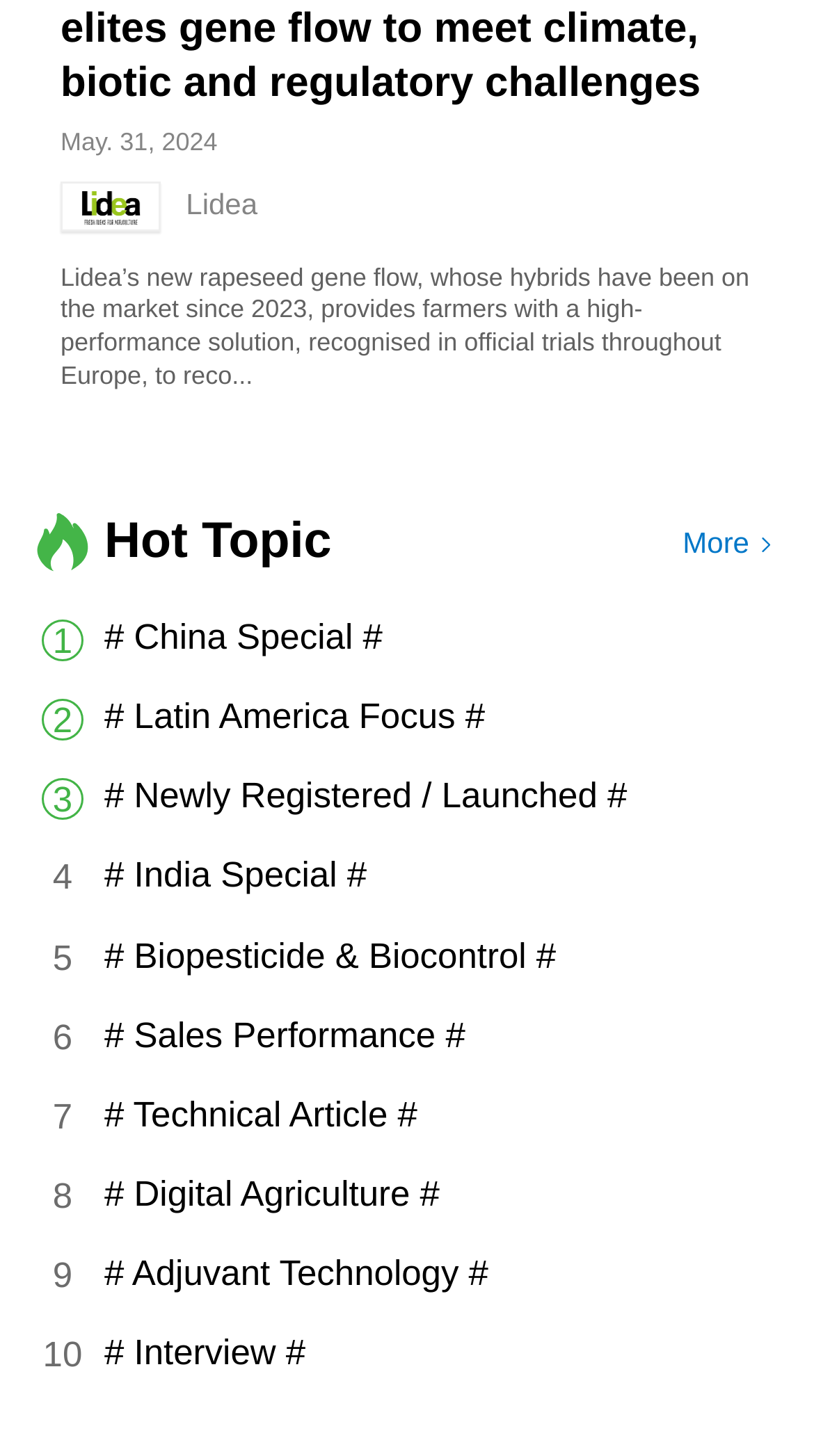Highlight the bounding box coordinates of the element you need to click to perform the following instruction: "Explore the Digital Agriculture section."

[0.128, 0.805, 0.962, 0.837]